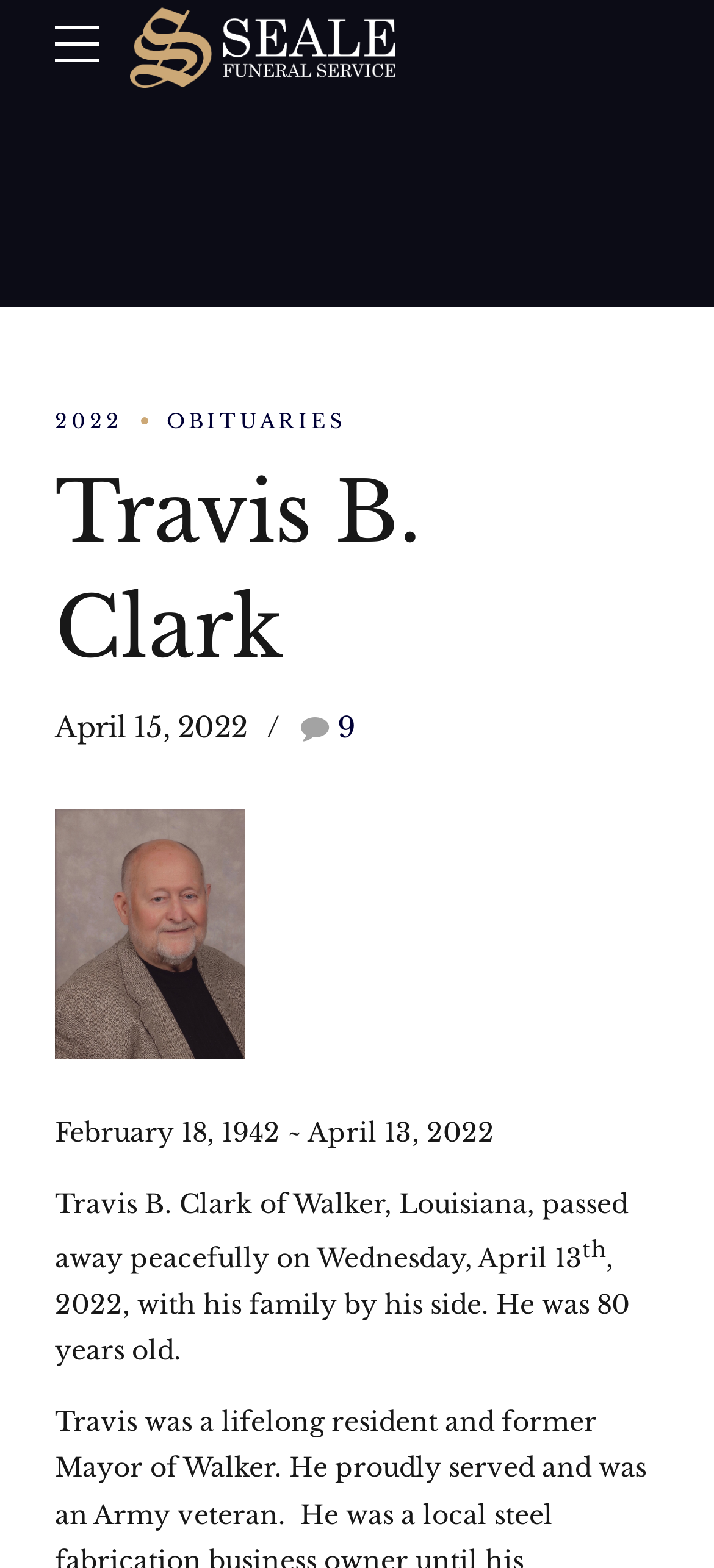What is the date of the obituary?
Please answer the question with as much detail as possible using the screenshot.

I looked at the section that displays the date of the obituary, which says 'April 15, 2022'. This is the date when the obituary was published or announced.